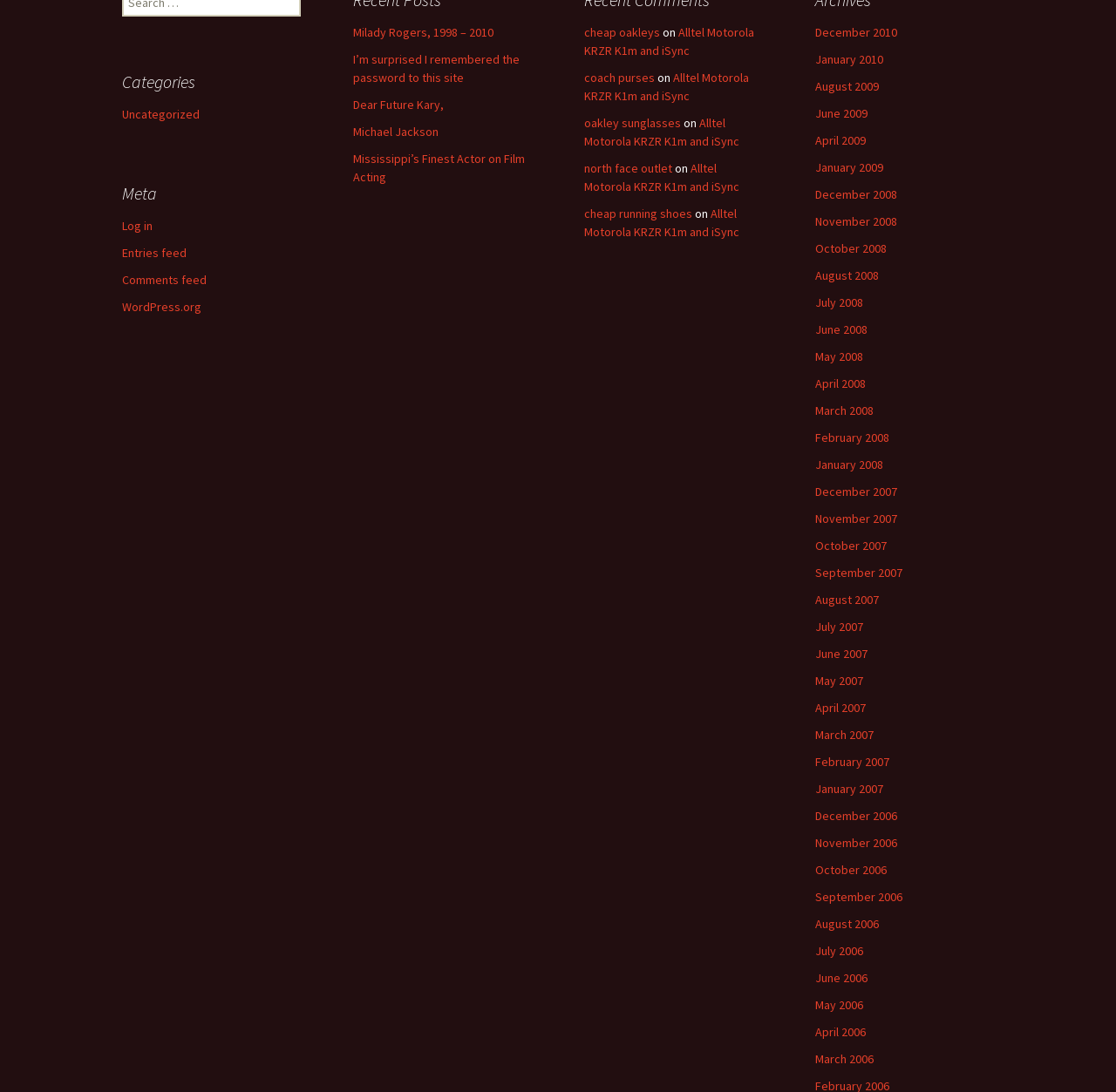Provide a one-word or brief phrase answer to the question:
How many meta links are there?

4